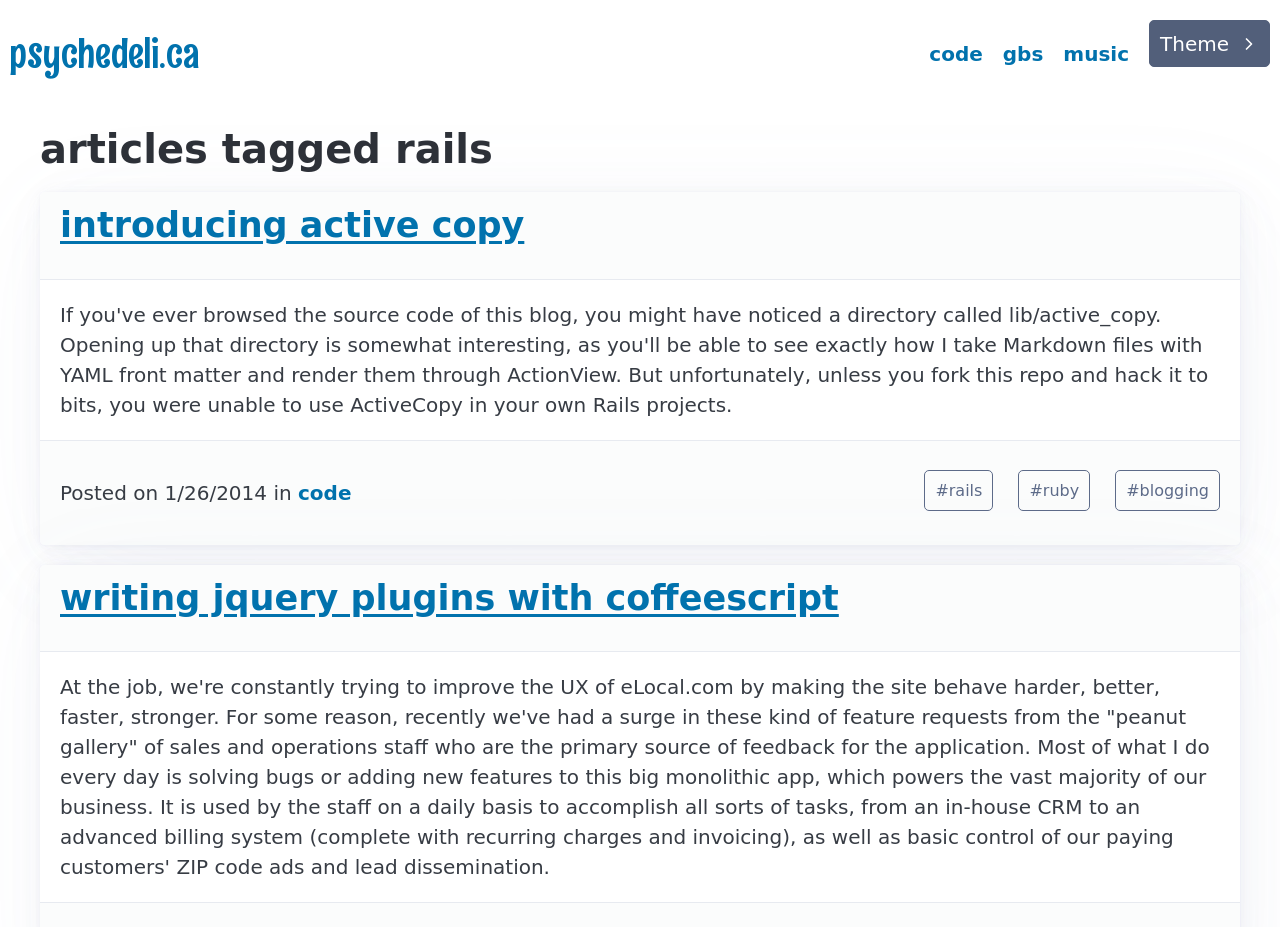What is the date of the first article?
Provide a detailed and extensive answer to the question.

I obtained the answer by looking at the footer of the first article, which contains a time element with the text '1/26/2014'.